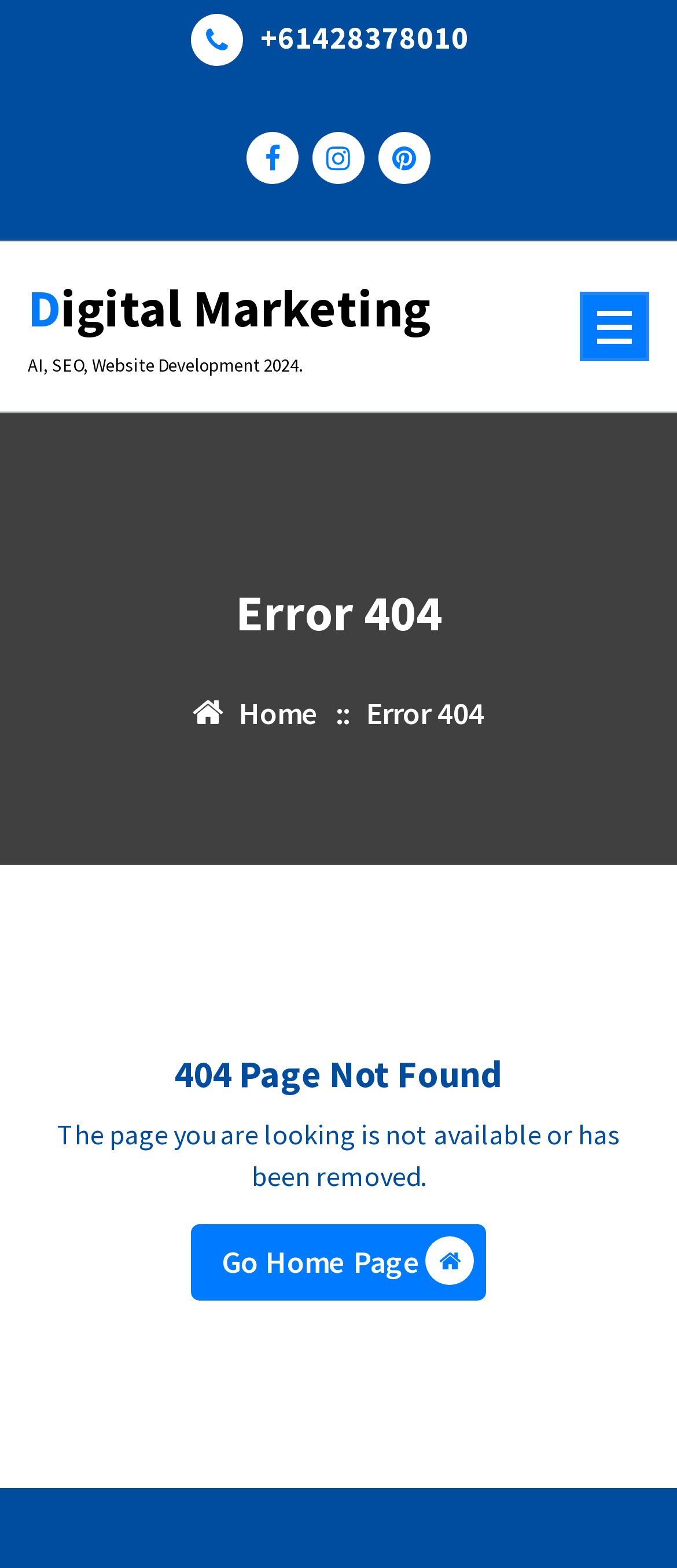What is the error code displayed on the page?
Look at the image and respond to the question as thoroughly as possible.

The error code is displayed as a heading element on the page, and it is also mentioned in the text. It is located near the middle of the page, and its bounding box coordinates are [0.041, 0.372, 0.959, 0.411].